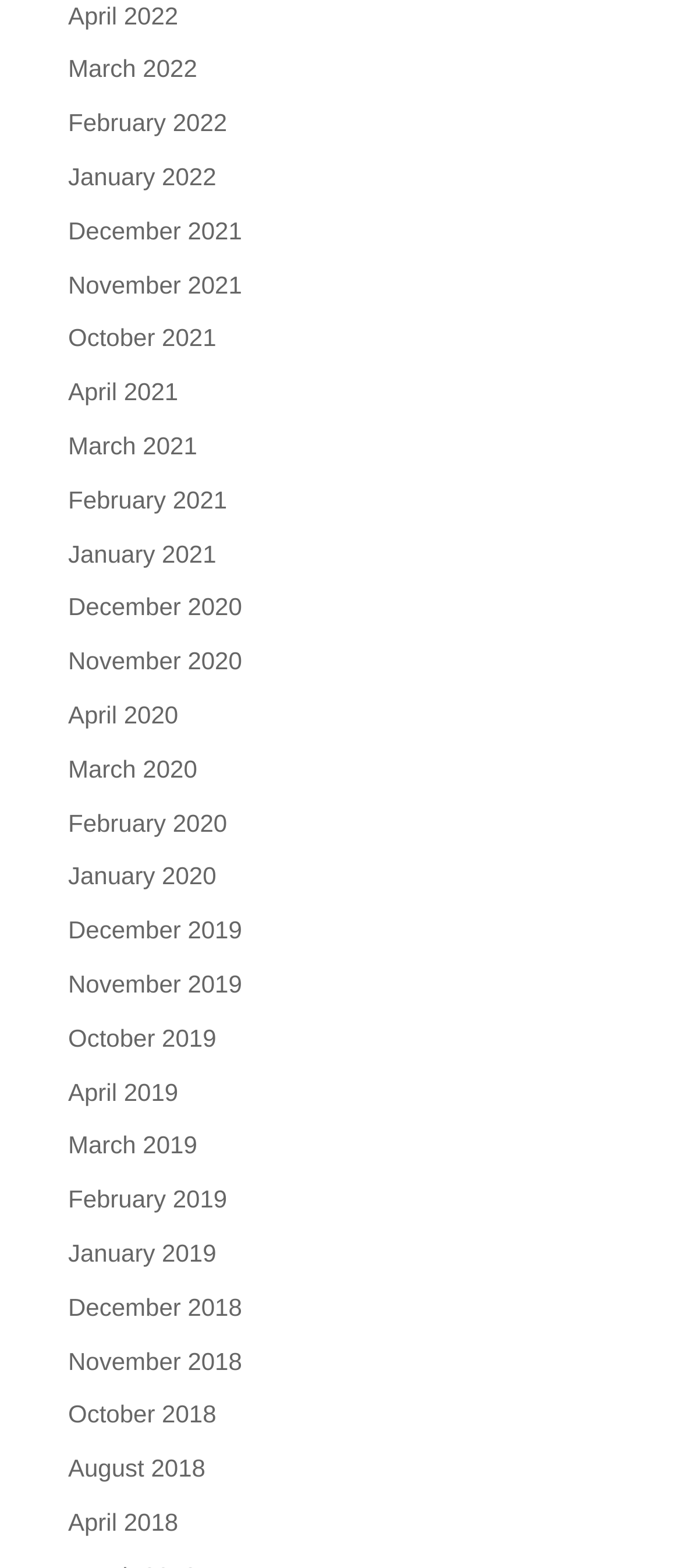Find the bounding box coordinates of the element I should click to carry out the following instruction: "Click the email link".

None